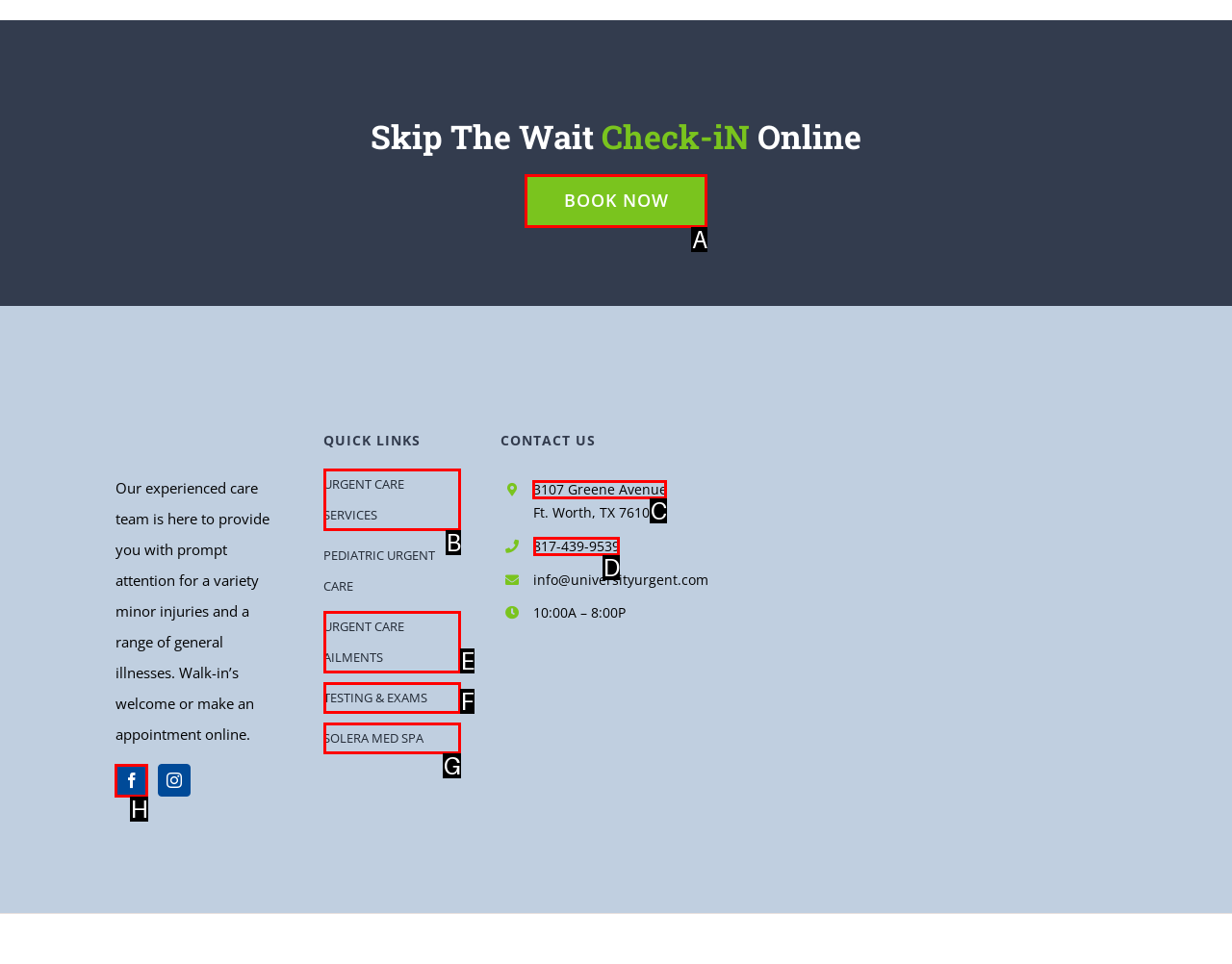Specify which element within the red bounding boxes should be clicked for this task: Click on 'Donate' Respond with the letter of the correct option.

None